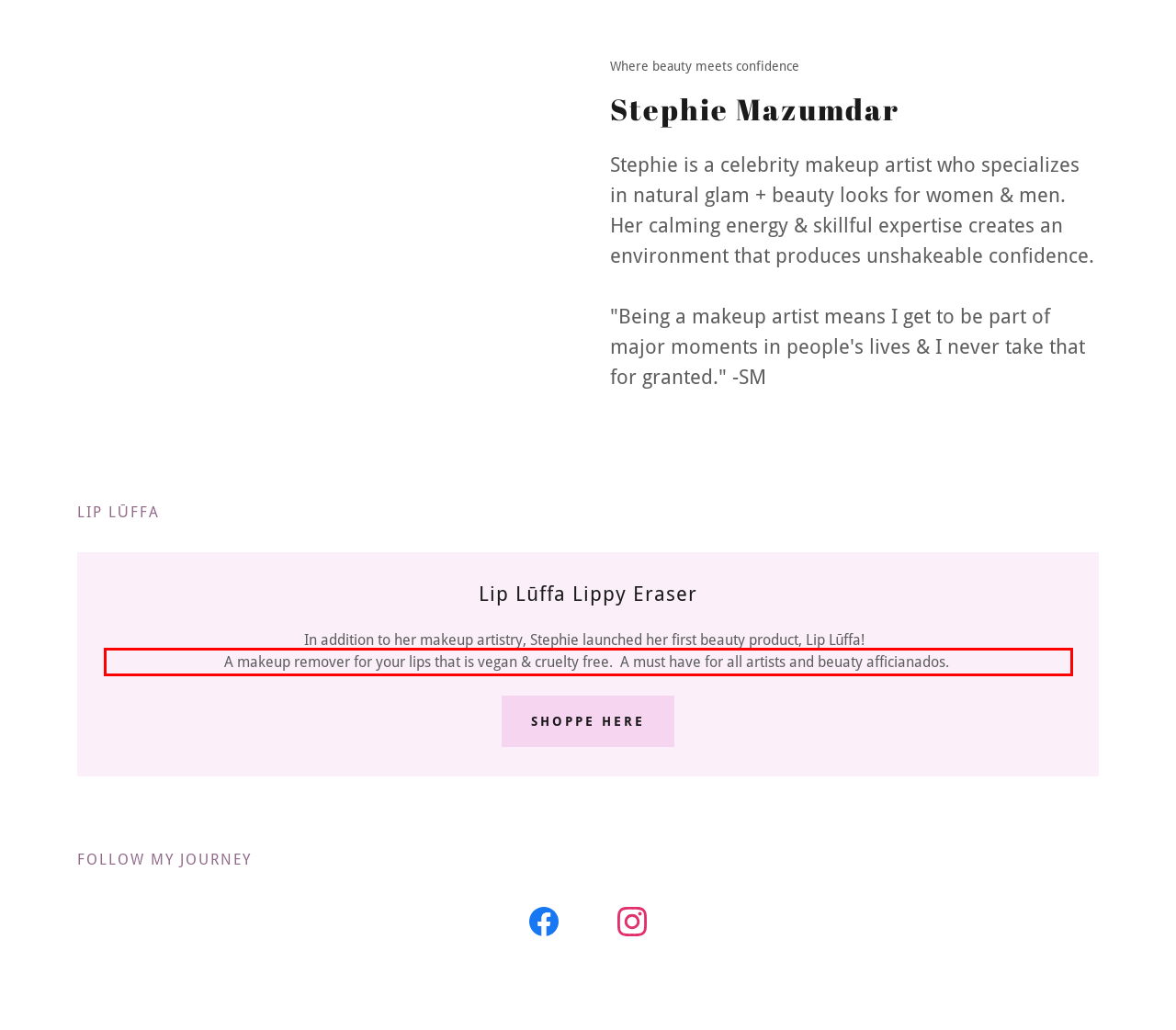You are looking at a screenshot of a webpage with a red rectangle bounding box. Use OCR to identify and extract the text content found inside this red bounding box.

A makeup remover for your lips that is vegan & cruelty free. A must have for all artists and beuaty afficianados.